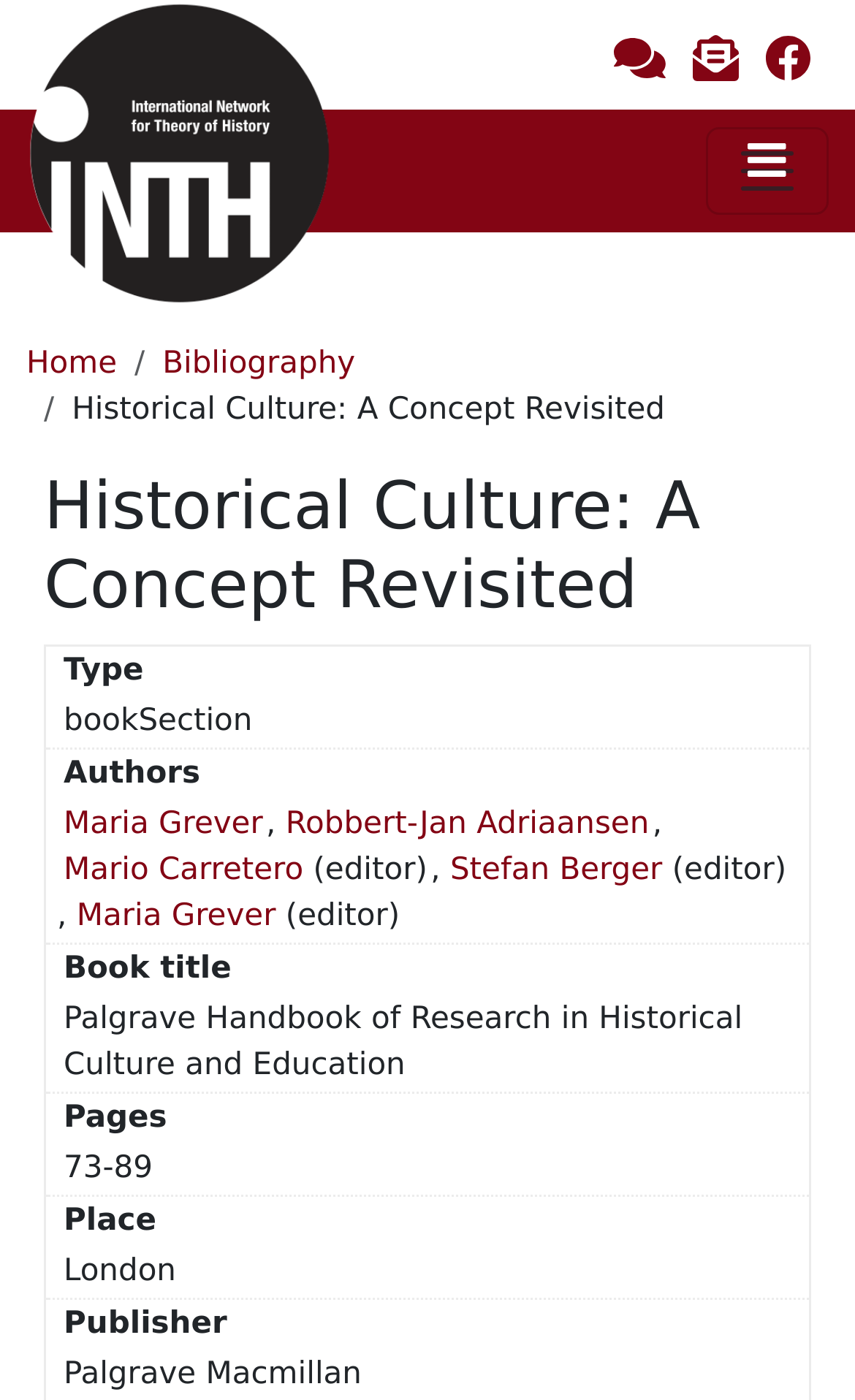What is the title of the book?
Provide a detailed answer to the question, using the image to inform your response.

I found the answer by looking at the table with the heading 'Historical Culture: A Concept Revisited'. In the third row, there is a column labeled 'Book title' with the value 'Palgrave Handbook of Research in Historical Culture and Education'.